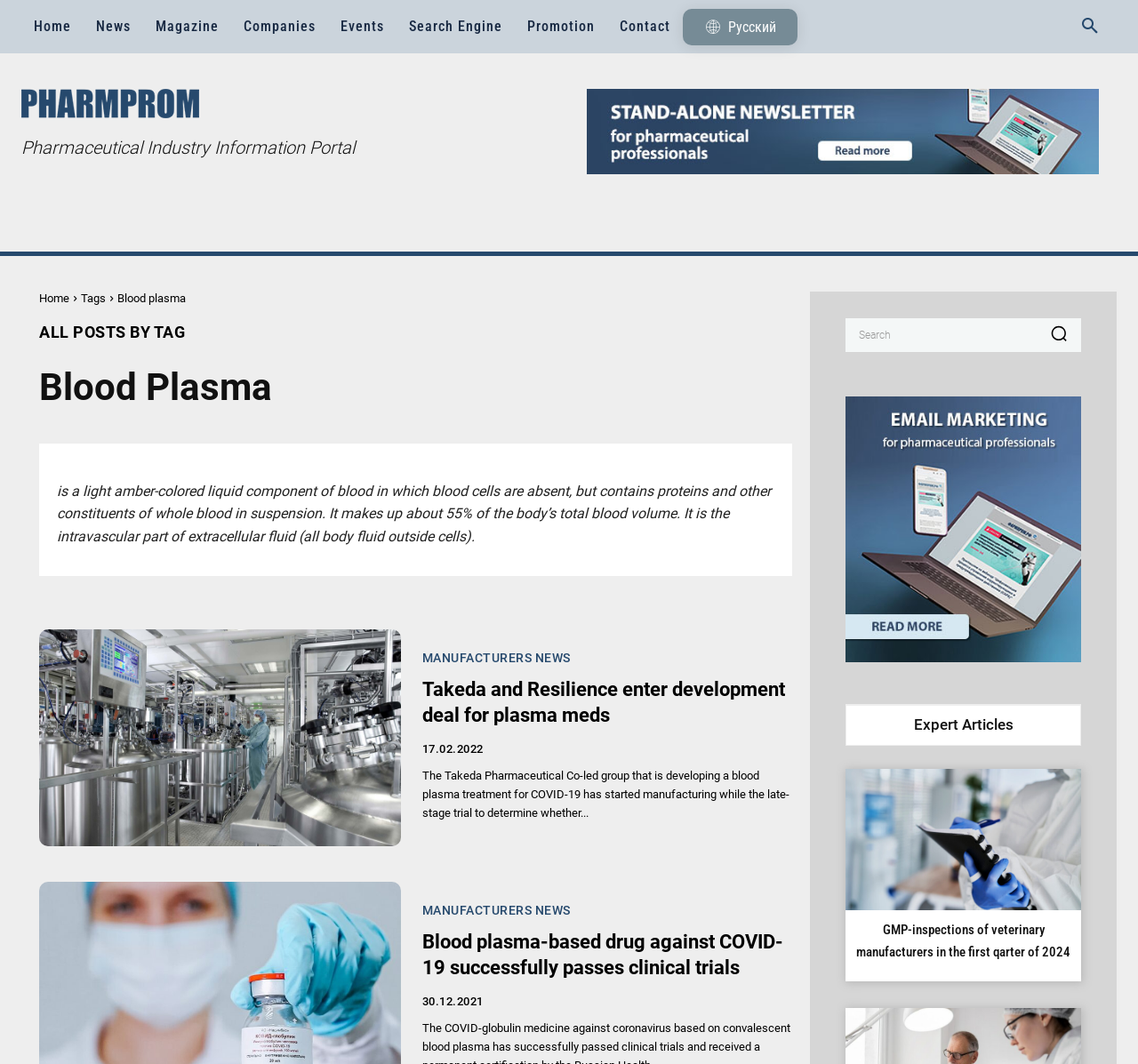Indicate the bounding box coordinates of the element that needs to be clicked to satisfy the following instruction: "Search for something". The coordinates should be four float numbers between 0 and 1, i.e., [left, top, right, bottom].

[0.743, 0.299, 0.95, 0.331]